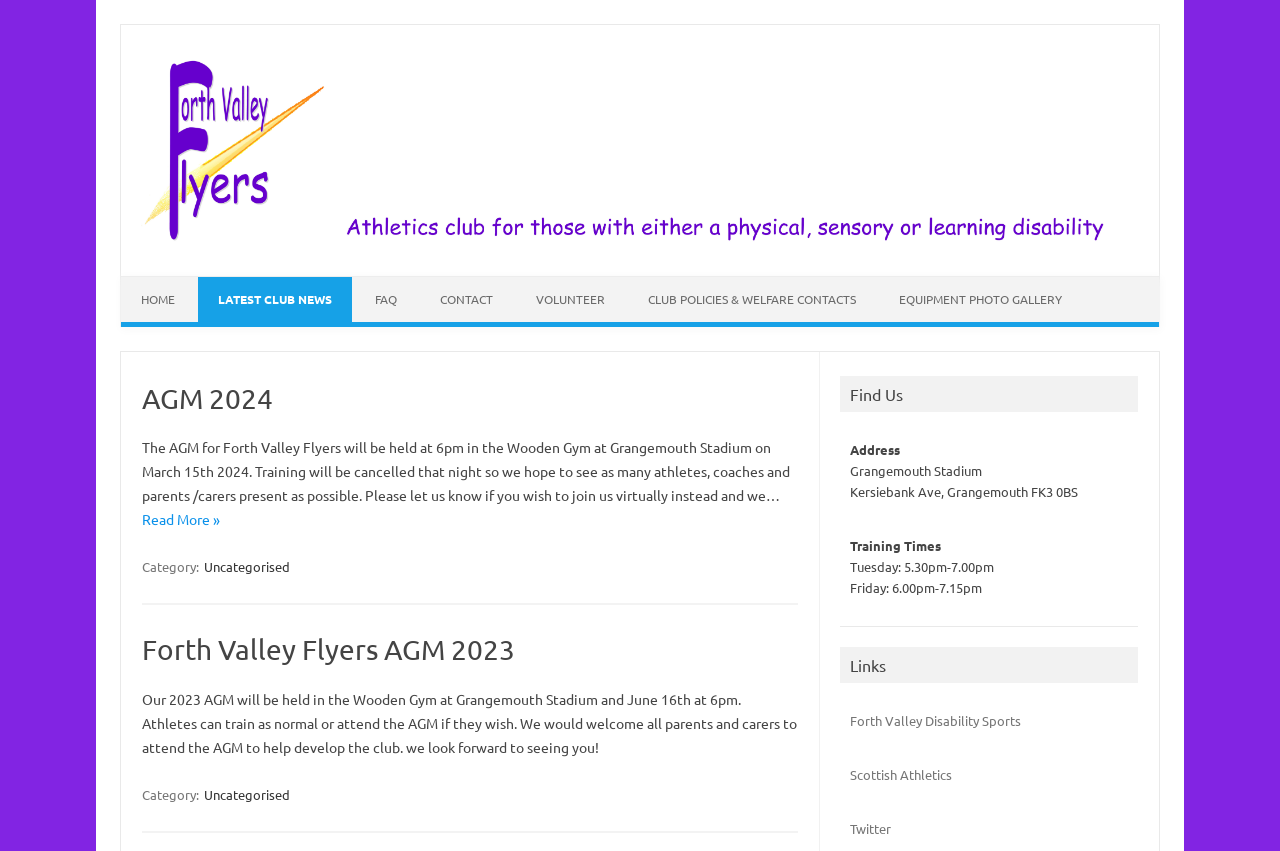Locate the bounding box coordinates of the region to be clicked to comply with the following instruction: "Follow Forth Valley Flyers on Twitter". The coordinates must be four float numbers between 0 and 1, in the form [left, top, right, bottom].

[0.664, 0.963, 0.696, 0.983]